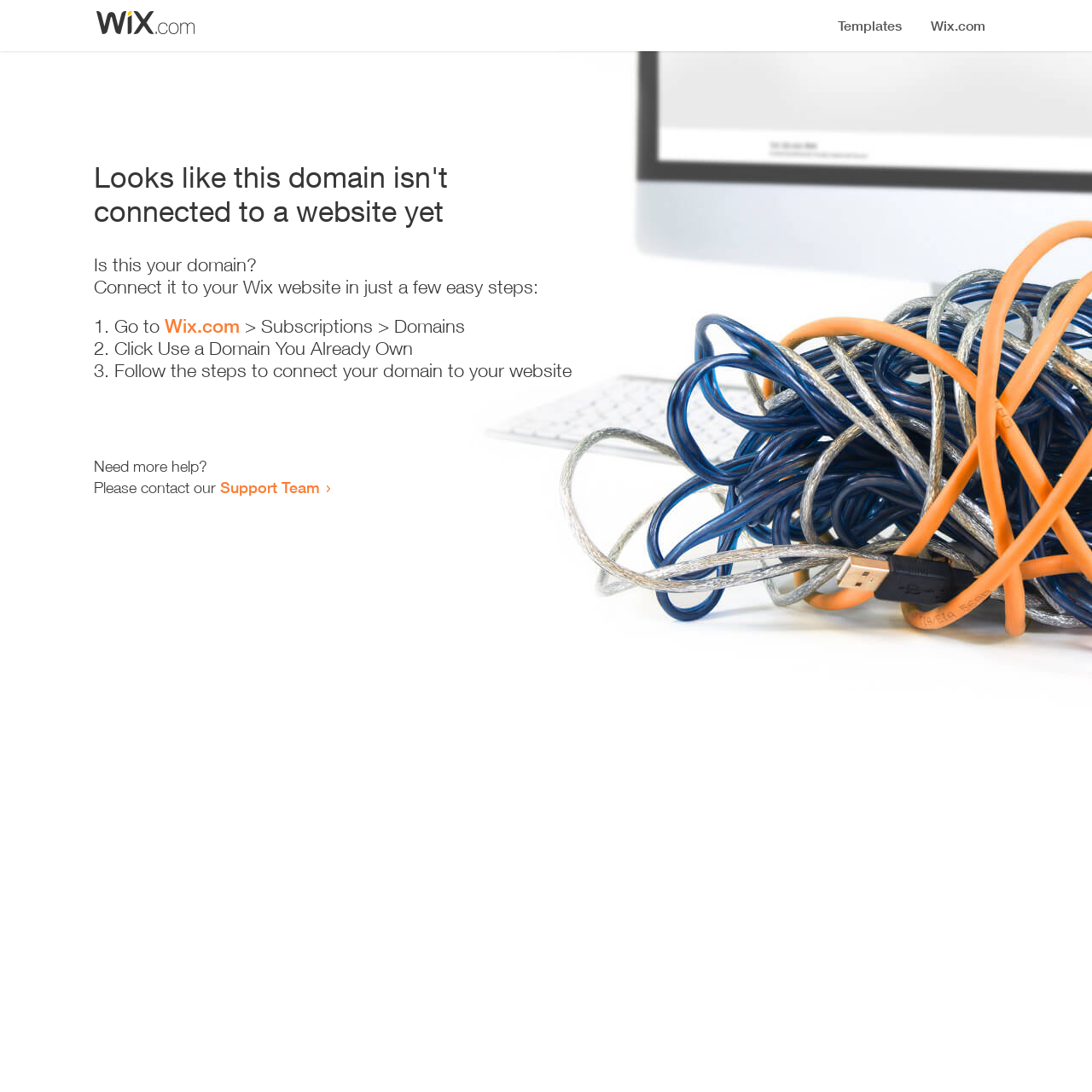Please find the main title text of this webpage.

Looks like this domain isn't
connected to a website yet